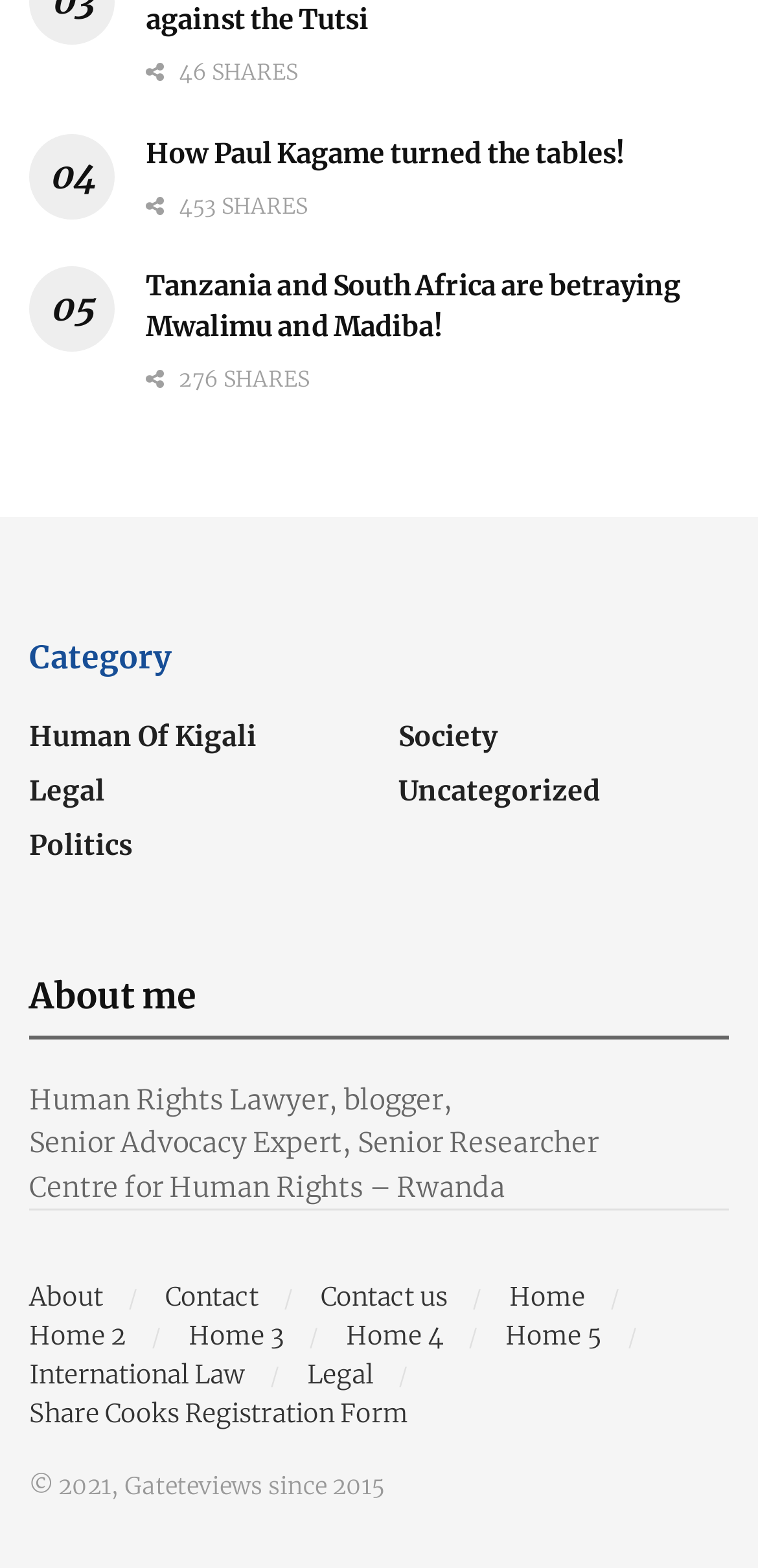Please identify the bounding box coordinates of the element on the webpage that should be clicked to follow this instruction: "Learn more about the author". The bounding box coordinates should be given as four float numbers between 0 and 1, formatted as [left, top, right, bottom].

[0.038, 0.69, 0.597, 0.712]